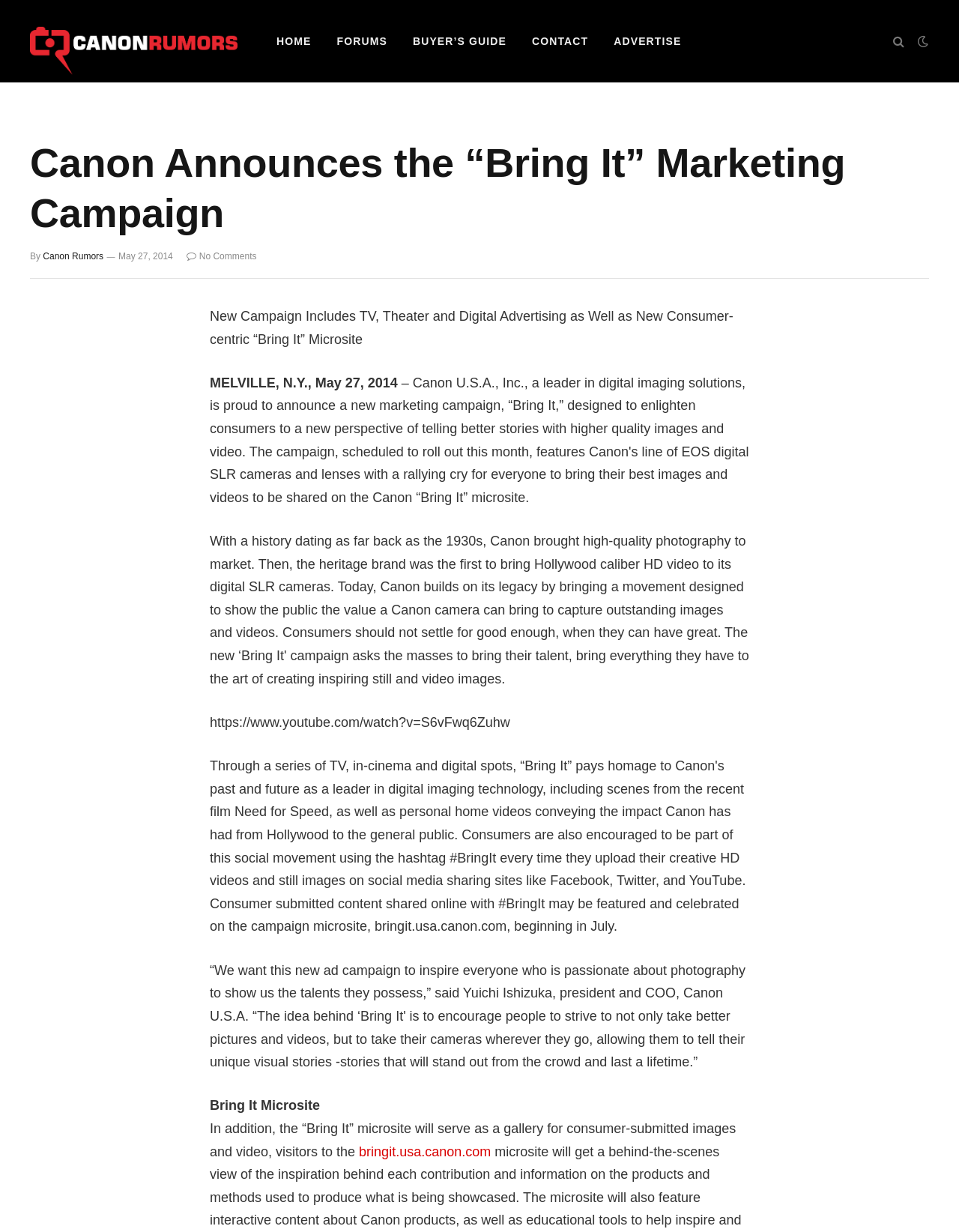What is the URL of the microsite?
Refer to the image and provide a one-word or short phrase answer.

bringit.usa.canon.com